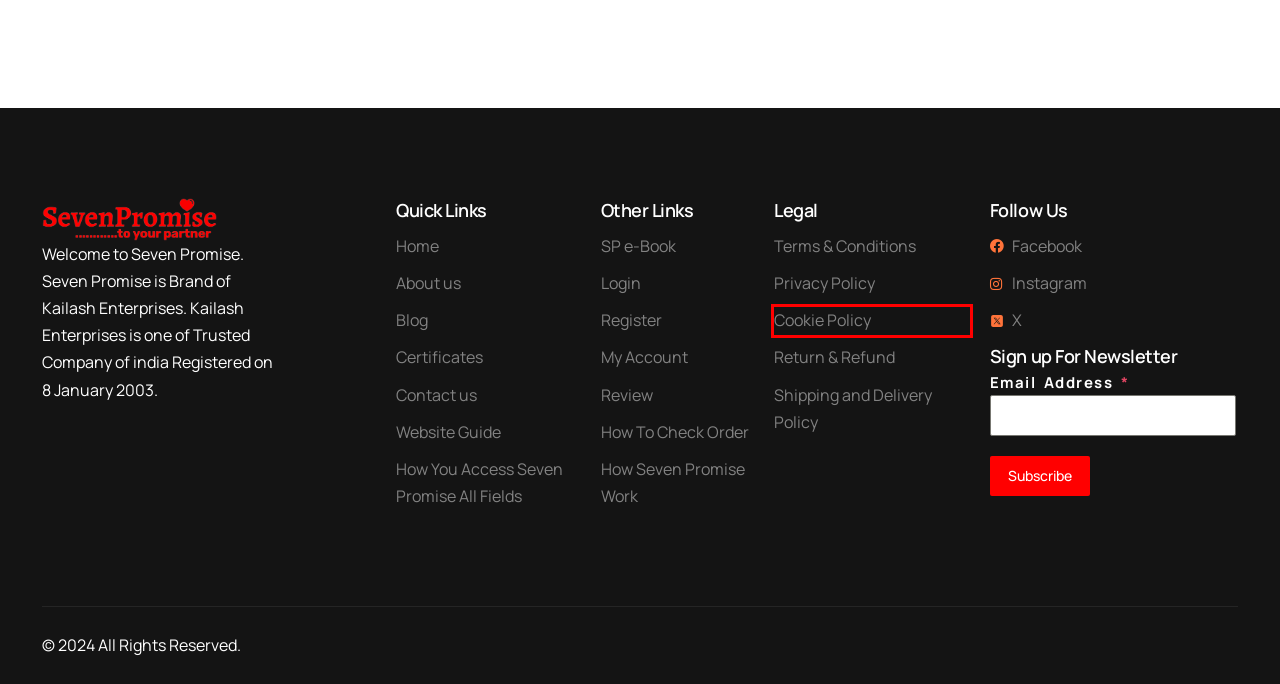You have received a screenshot of a webpage with a red bounding box indicating a UI element. Please determine the most fitting webpage description that matches the new webpage after clicking on the indicated element. The choices are:
A. Shipping and Delivery Policy - Seven Promise
B. Contact Best Matrimonial website in India - Seven Promise
C. How to Check Order - Seven Promise
D. How Seven Promise Work - Seven Promise
E. How You Access Seven Promise All Fields - Seven Promise
F. Certificates - Seven Promise
G. Cookie Policy - Seven Promise
H. Return and Refund - Seven Promise

G